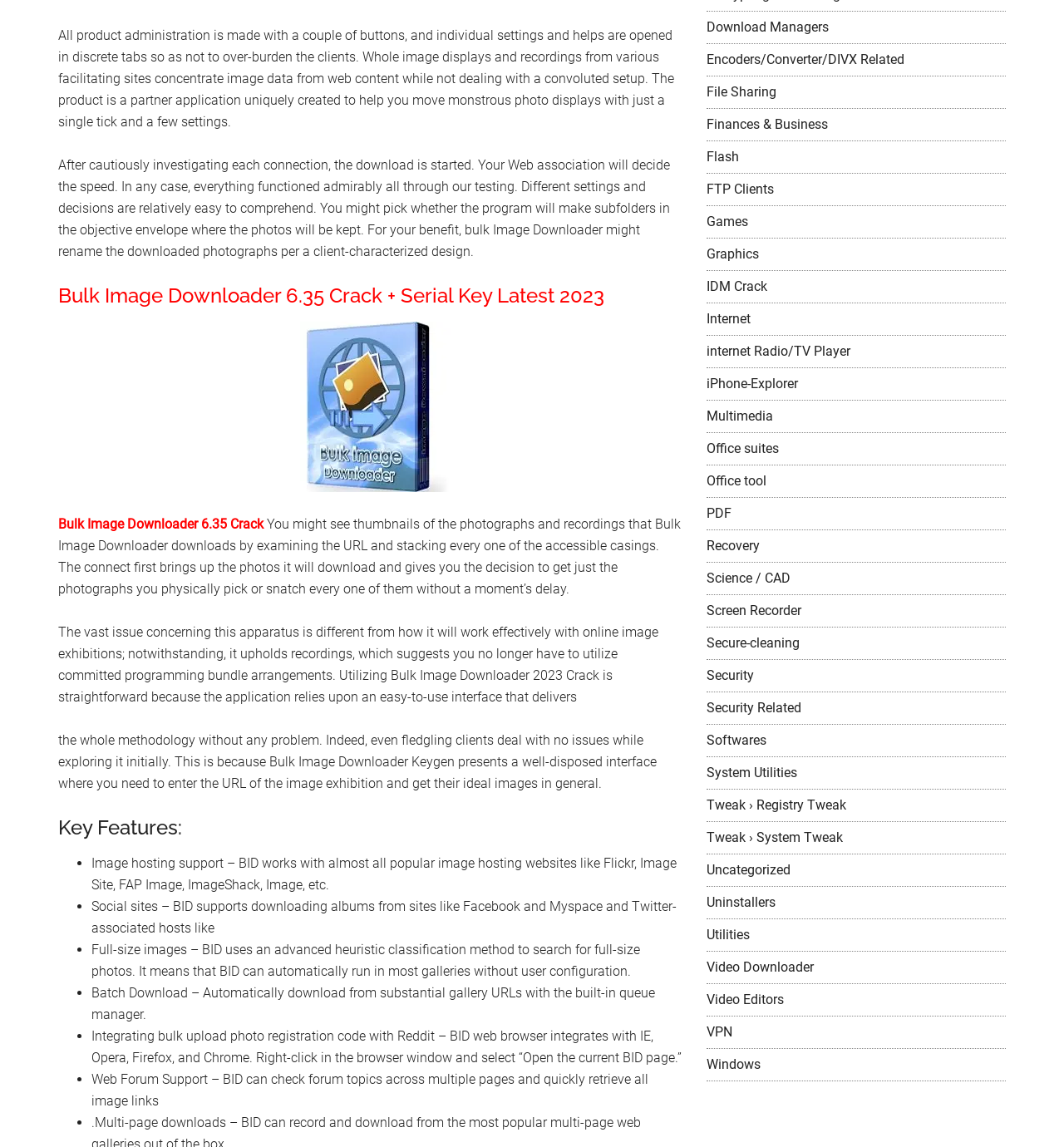Specify the bounding box coordinates of the area to click in order to follow the given instruction: "Click on Video Downloader."

[0.664, 0.837, 0.765, 0.85]